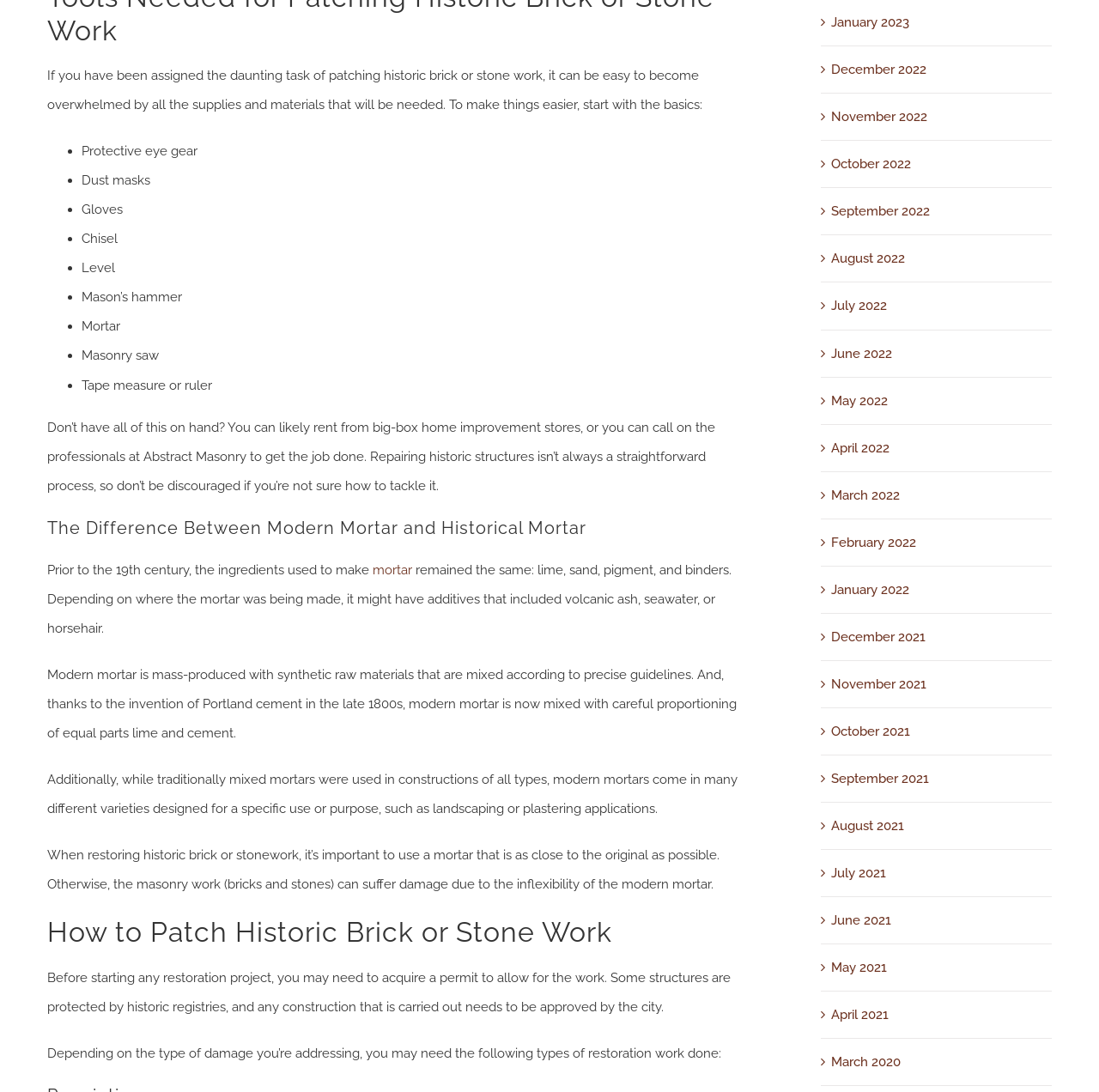Give a short answer using one word or phrase for the question:
What are the basic supplies needed for patching historic brick or stone work?

Protective gear, tools, and materials